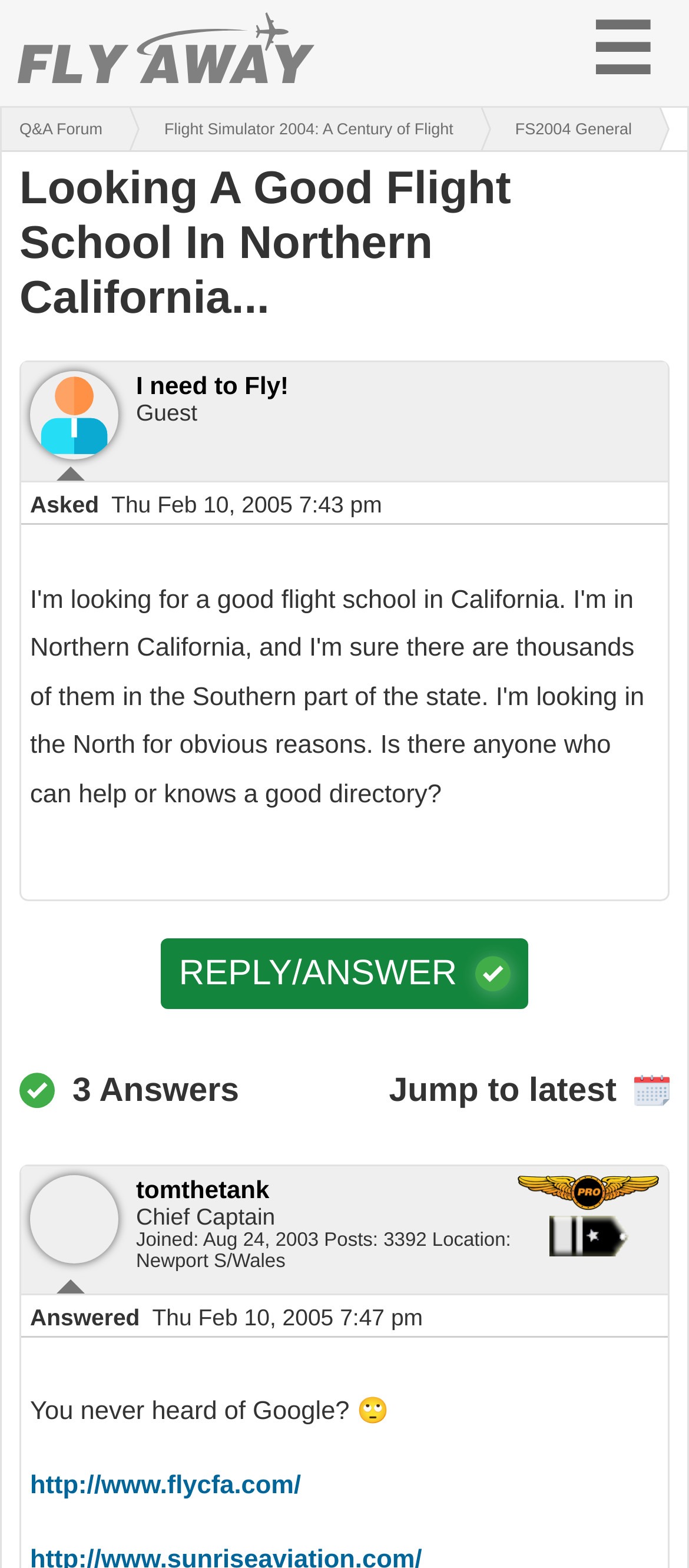Determine the bounding box for the UI element as described: "Q&A Forum". The coordinates should be represented as four float numbers between 0 and 1, formatted as [left, top, right, bottom].

[0.003, 0.069, 0.149, 0.096]